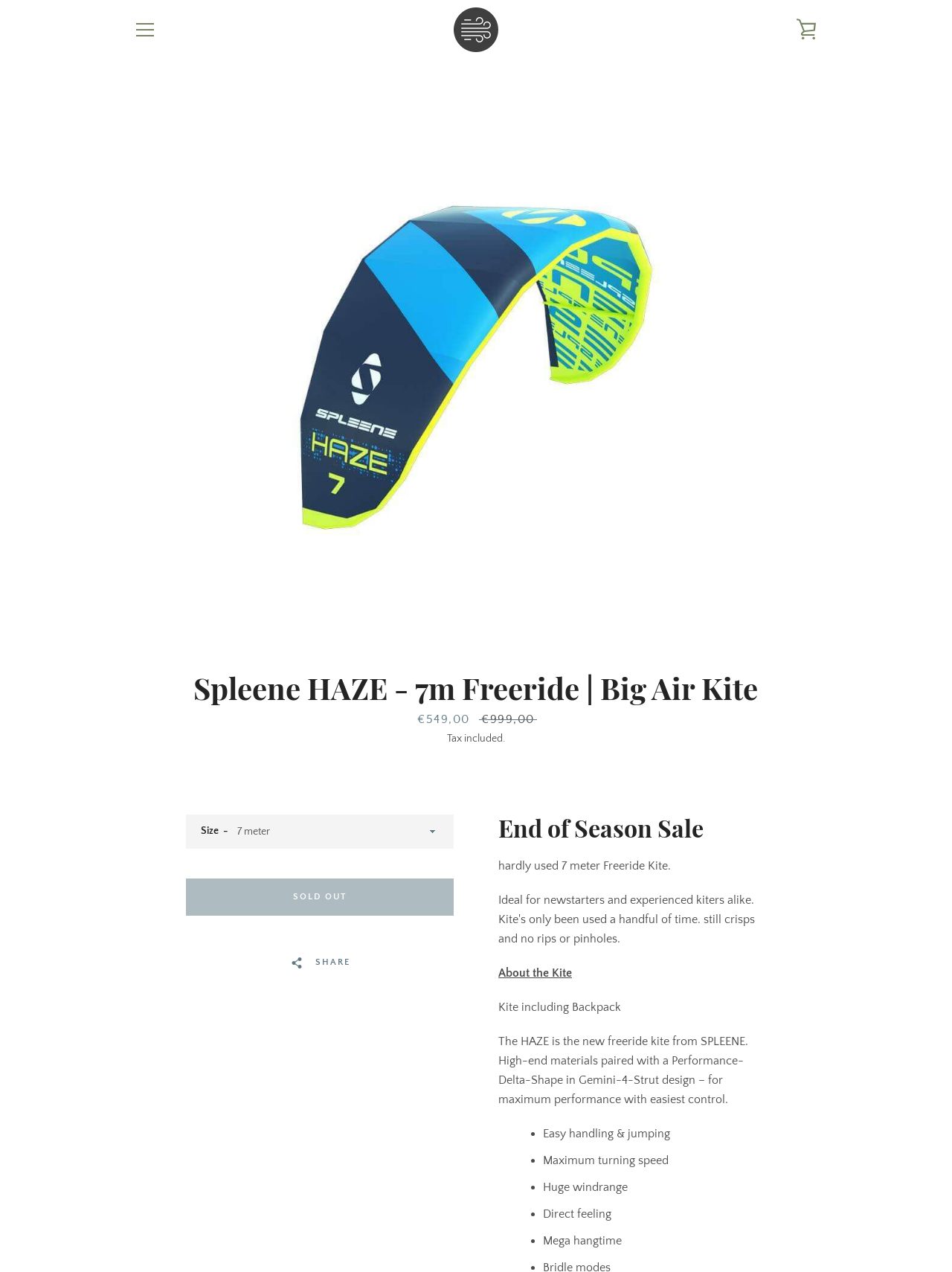What is the brand of the kite?
Provide a detailed answer to the question, using the image to inform your response.

I found the brand of the kite by looking at the heading element with the text 'Spleene HAZE - 7m Freeride | Big Air Kite' and extracting the brand name 'Spleene' from it.